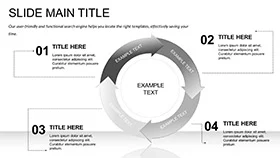Generate a detailed caption that describes the image.

The image features a dynamic PowerPoint slide design titled "SLIDE MAIN TITLE." It showcases a circular flow diagram that allows for organized presentation of information, suitable for topics such as chemical analysis or research findings. The diagram is divided into four sections, each identified by numbered titles ("01," "02," "03," "04") that serve as placeholders for specific content. 

In the center of the slide is a prominent placeholder labeled "EXAMPLE TEXT," surrounded by arrows that indicate the flow of information between sections, enhancing visual clarity and engagement. The overall design is sleek and professional, aimed at facilitating effective presentations while allowing customization to meet individual or institutional branding needs. This style emphasizes user-friendly adaptability, making it an excellent choice for educators and professionals alike looking to present complex data in an accessible manner.